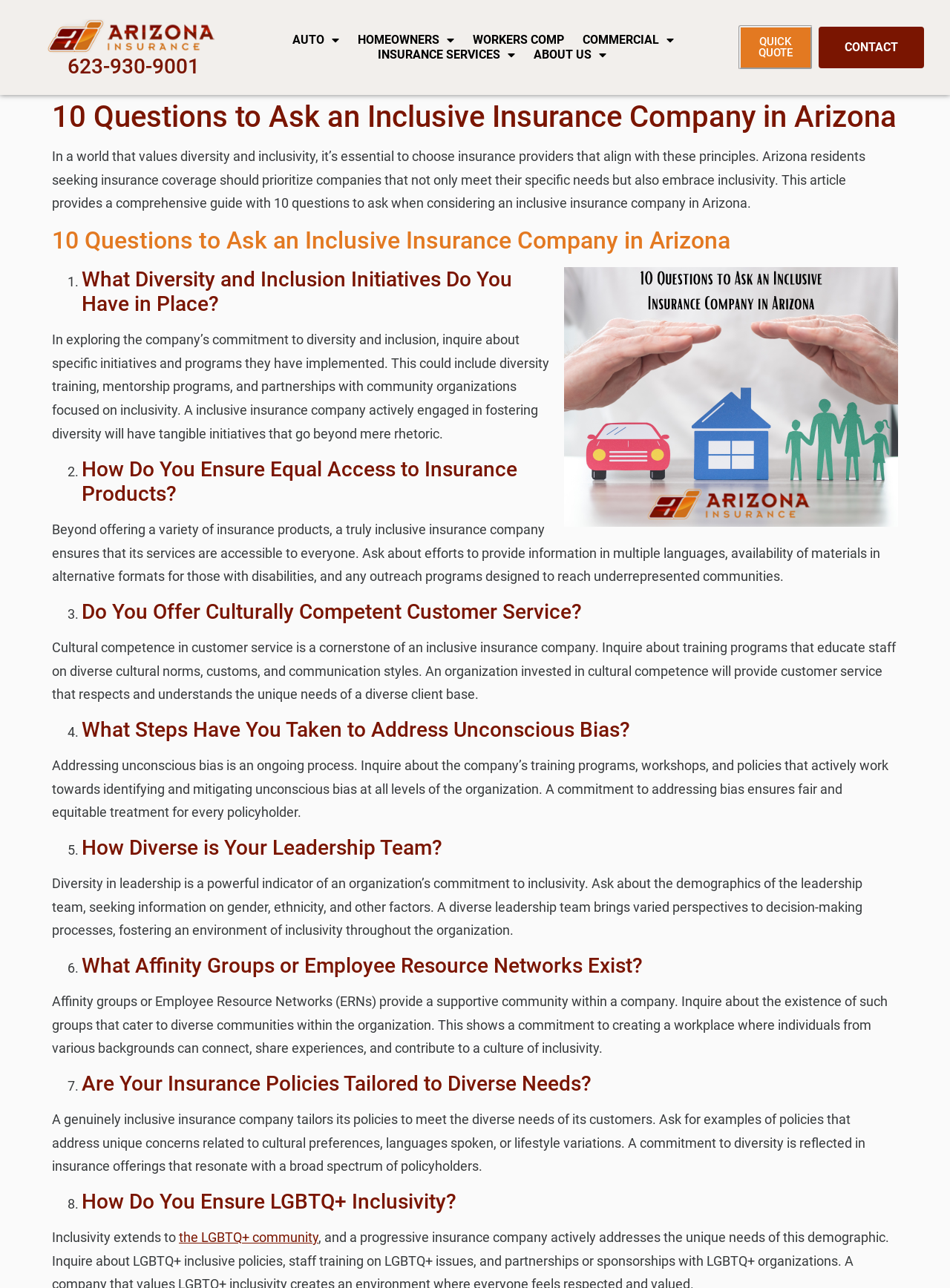Identify the bounding box coordinates necessary to click and complete the given instruction: "Learn more about the company's LGBTQ+ inclusivity".

[0.188, 0.955, 0.335, 0.967]